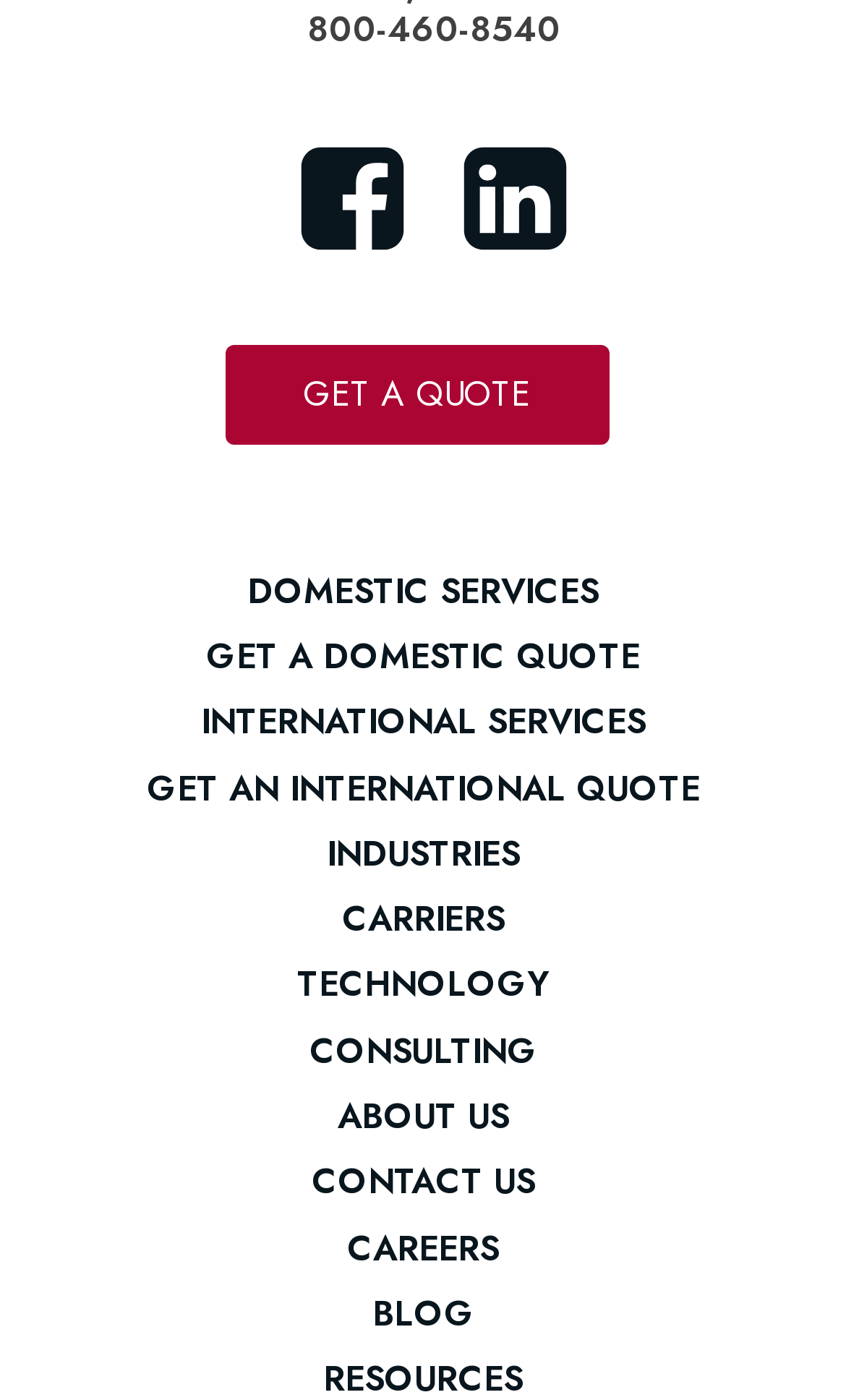What is the phone number on the webpage?
Answer briefly with a single word or phrase based on the image.

800-460-8540